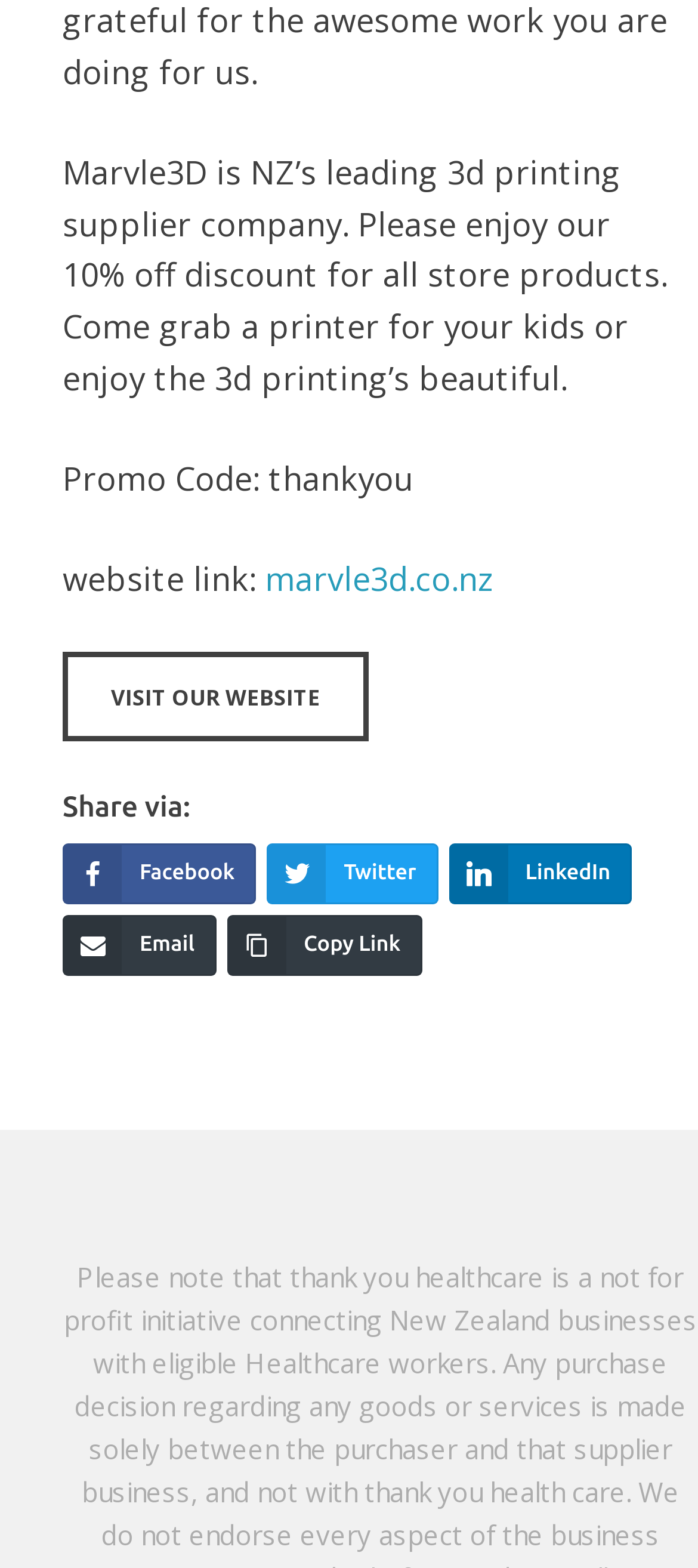Using the information in the image, could you please answer the following question in detail:
How much discount is offered on all store products?

The discount information can be found in the first line of text on the webpage, which says 'Please enjoy our 10% off discount for all store products'.